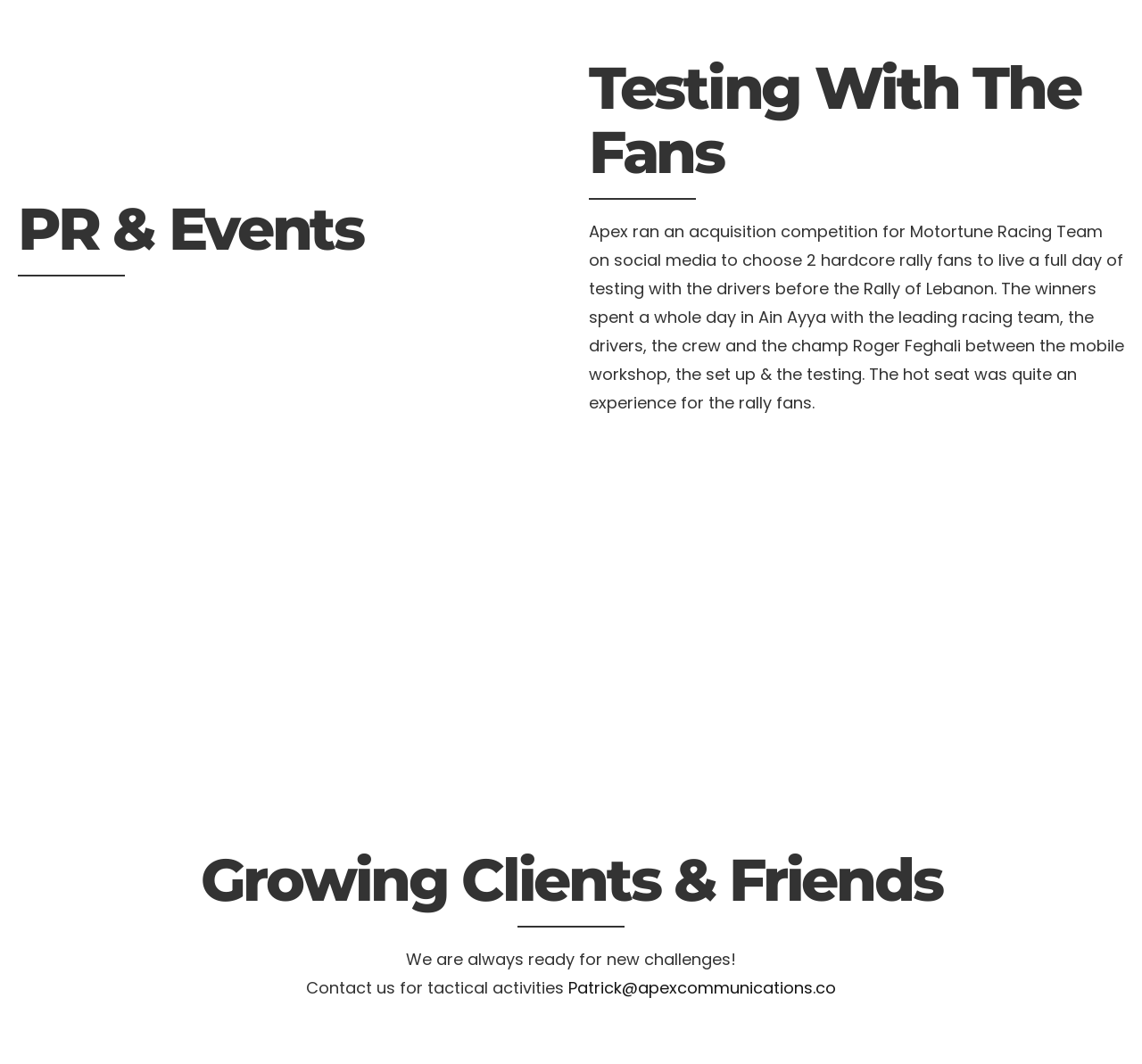What is the location where the winners spent a whole day with the racing team?
From the details in the image, answer the question comprehensively.

The answer can be found in the StaticText element with the text 'The winners spent a whole day in Ain Ayya with the leading racing team...' which indicates that the location where the winners spent a whole day with the racing team is Ain Ayya.